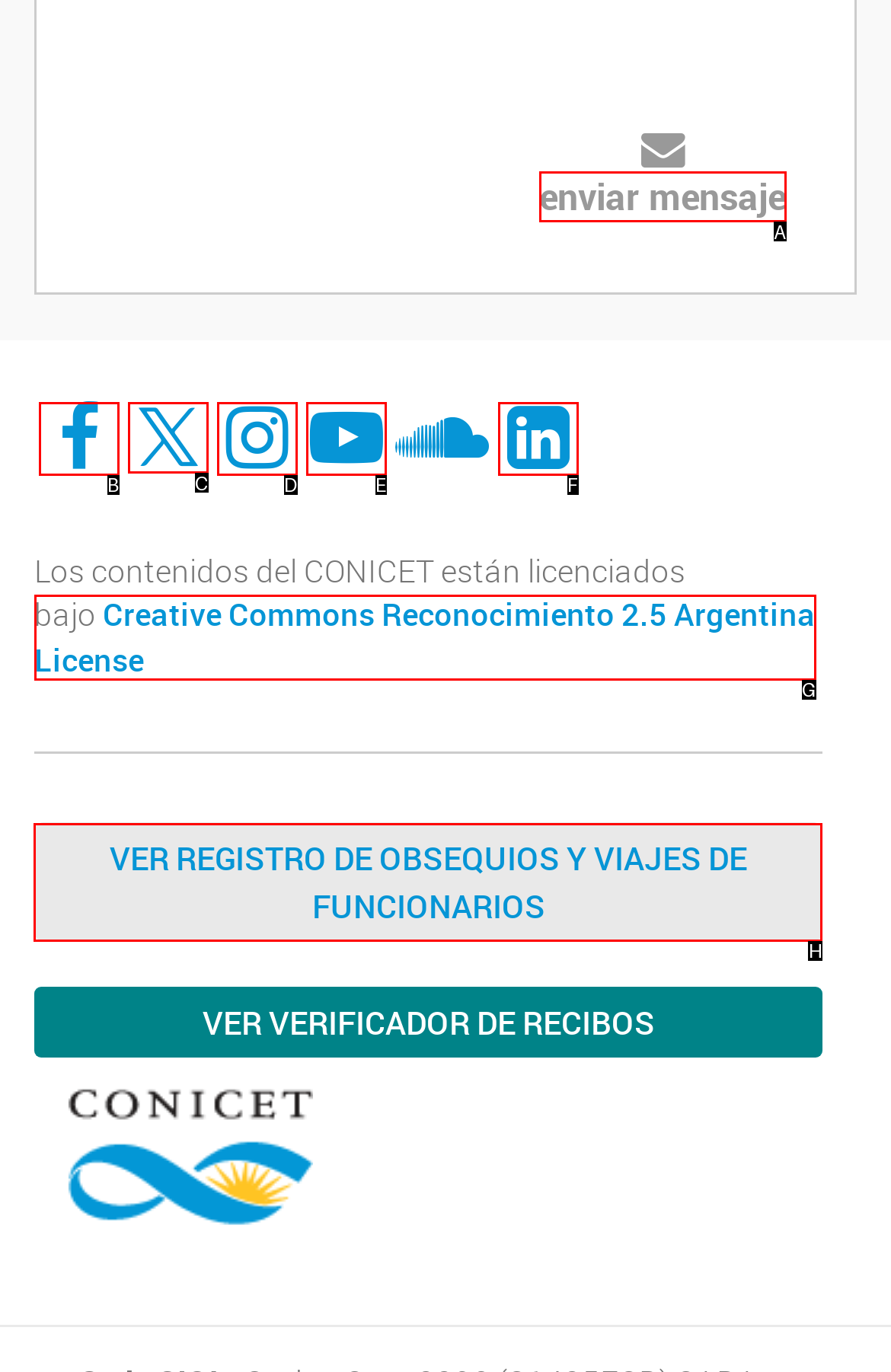Select the option I need to click to accomplish this task: Check VER REGISTRO DE OBSEQUIOS Y VIAJES DE FUNCIONARIOS
Provide the letter of the selected choice from the given options.

H